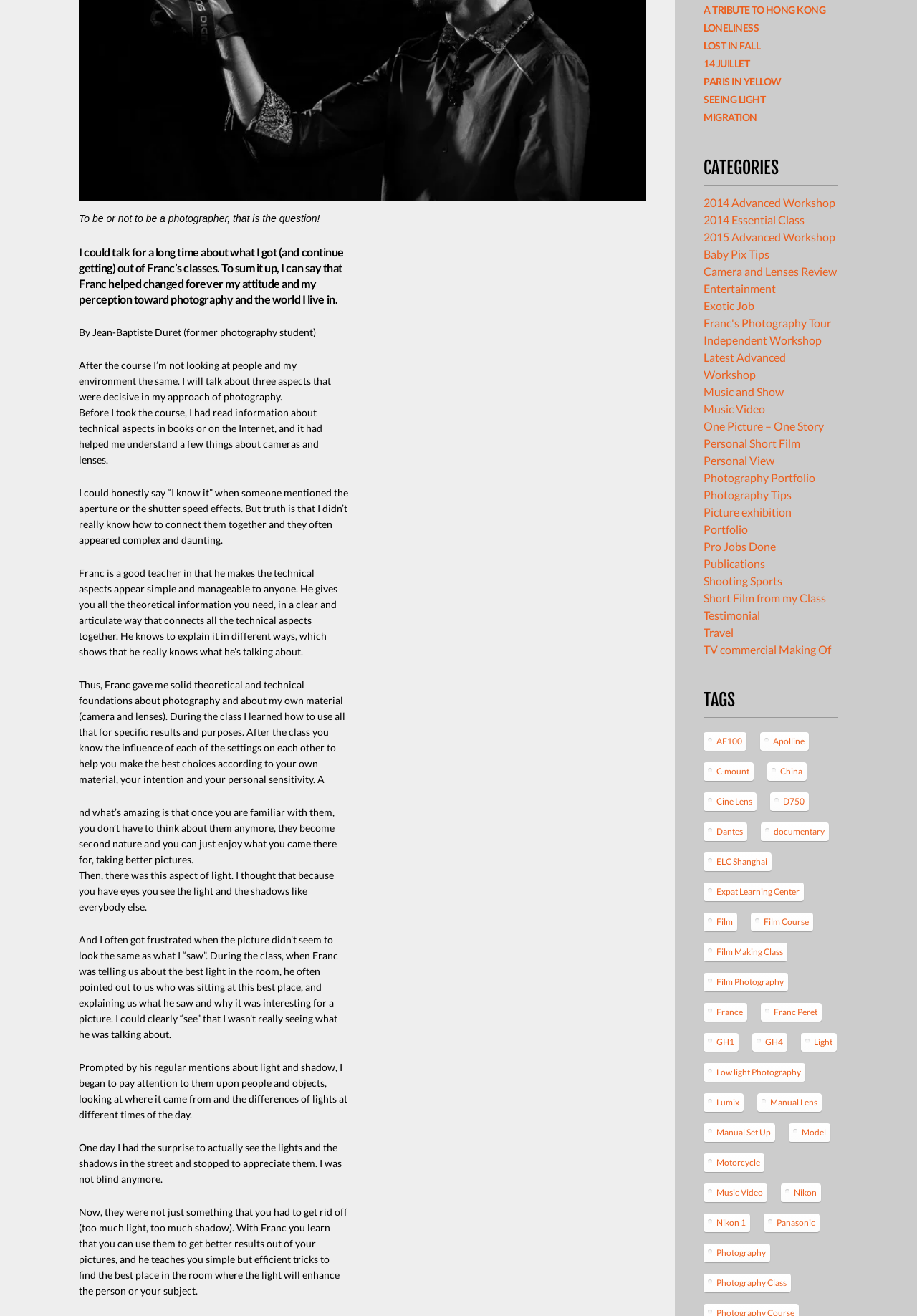Calculate the bounding box coordinates for the UI element based on the following description: "SEEING LIGHT". Ensure the coordinates are four float numbers between 0 and 1, i.e., [left, top, right, bottom].

[0.767, 0.071, 0.834, 0.08]